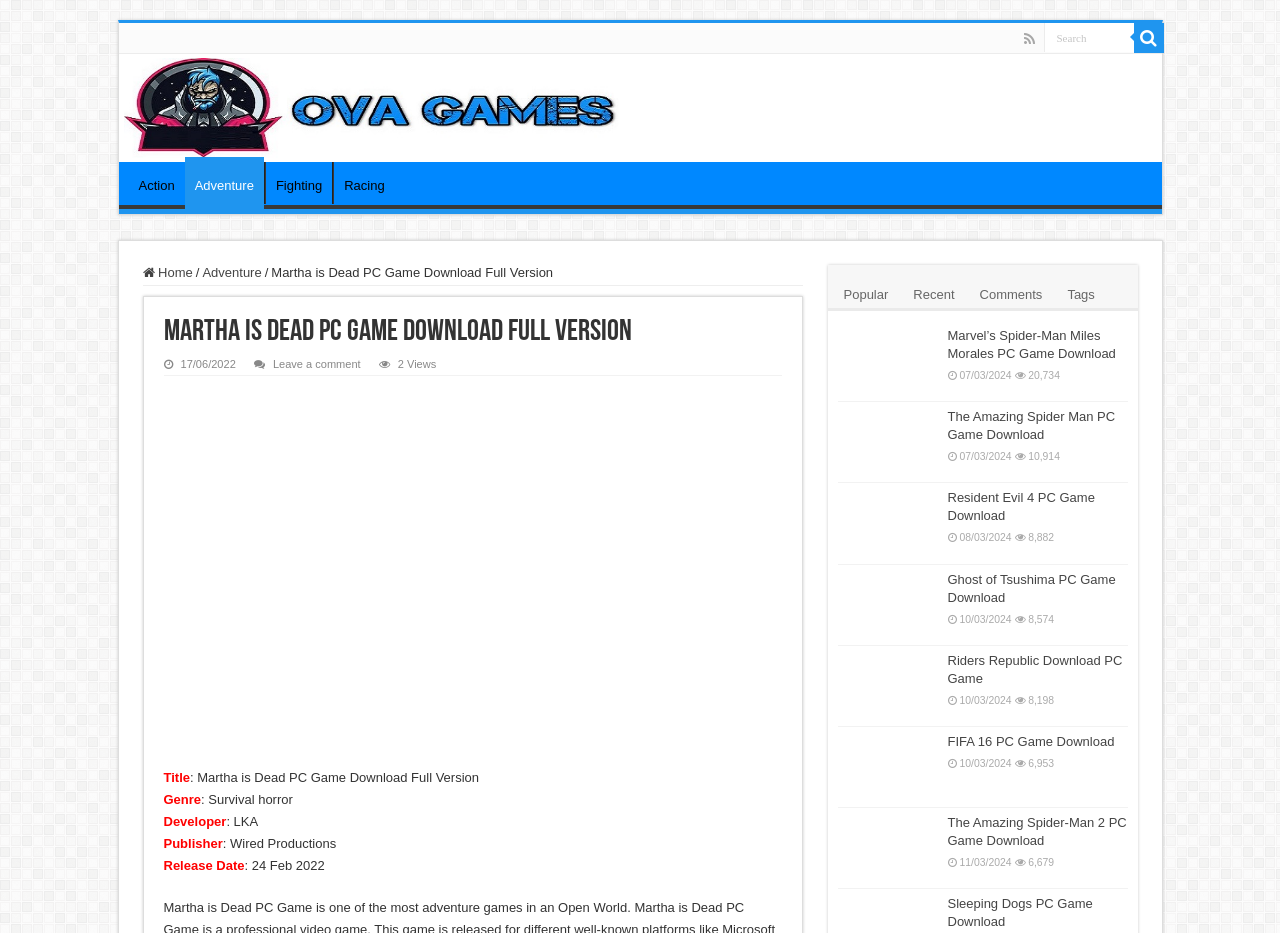What is the release date of the game Martha is Dead?
Please provide a comprehensive and detailed answer to the question.

I found the answer by looking at the StaticText elements 'Release Date' and ': 24 Feb 2022' which are located in the section describing the game details.